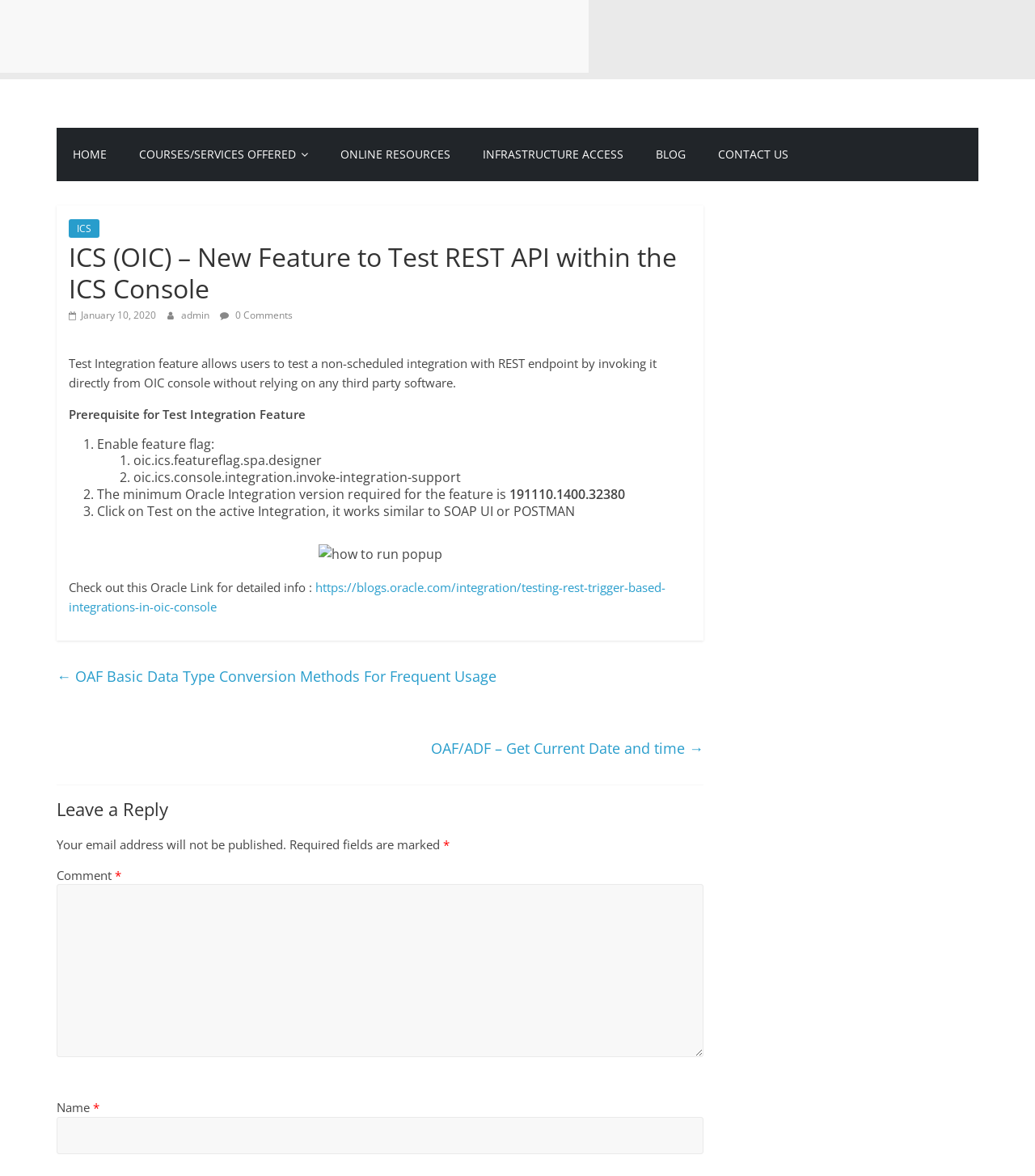Please mark the bounding box coordinates of the area that should be clicked to carry out the instruction: "Click on ONLINE RESOURCES".

[0.313, 0.108, 0.451, 0.154]